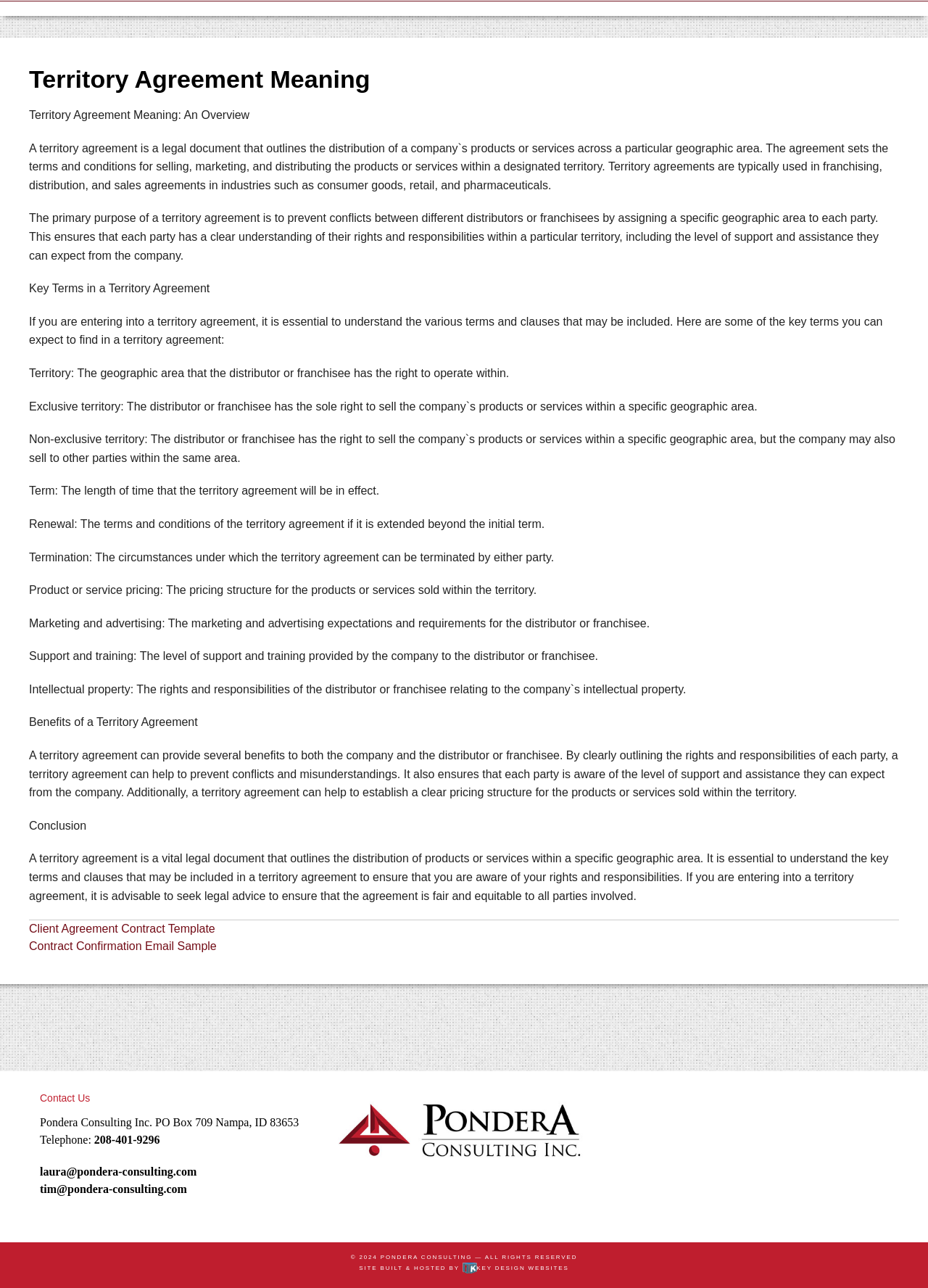Identify the bounding box for the UI element that is described as follows: "Nonin Pulse Oximeter Sensors".

None